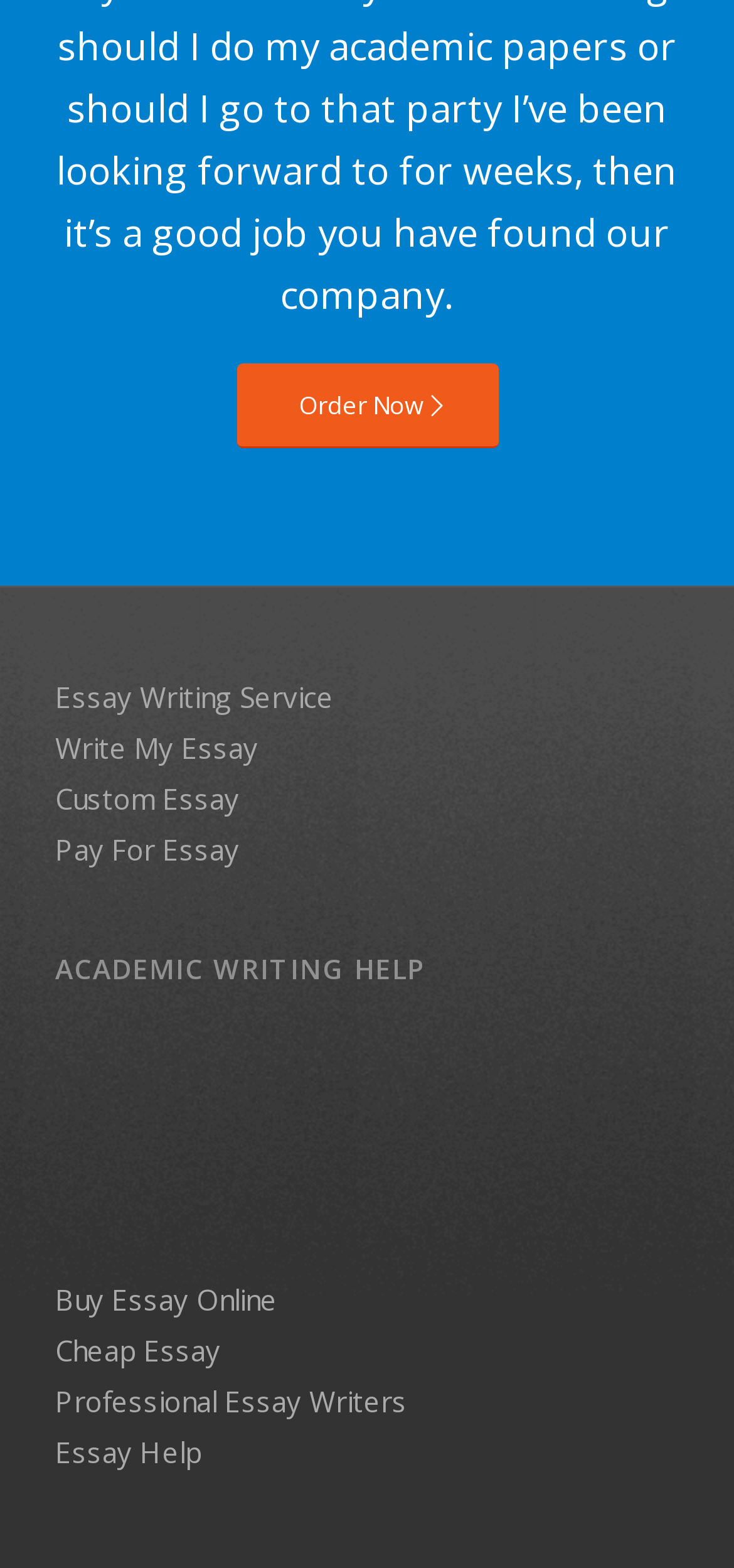Based on the element description "Order Now", predict the bounding box coordinates of the UI element.

[0.322, 0.232, 0.678, 0.286]